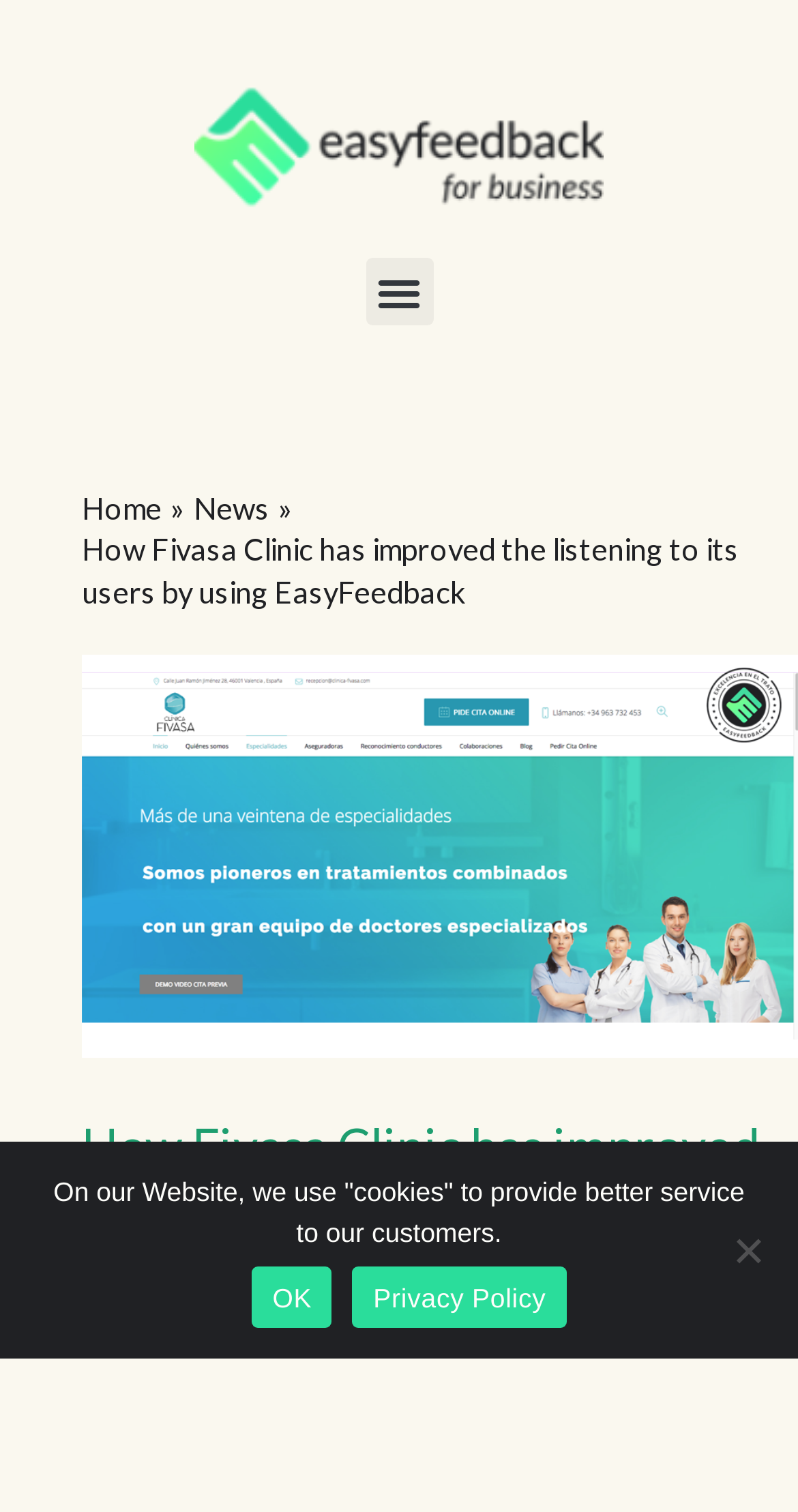Answer the following in one word or a short phrase: 
Who is the author of the article?

Belén Olóndriz